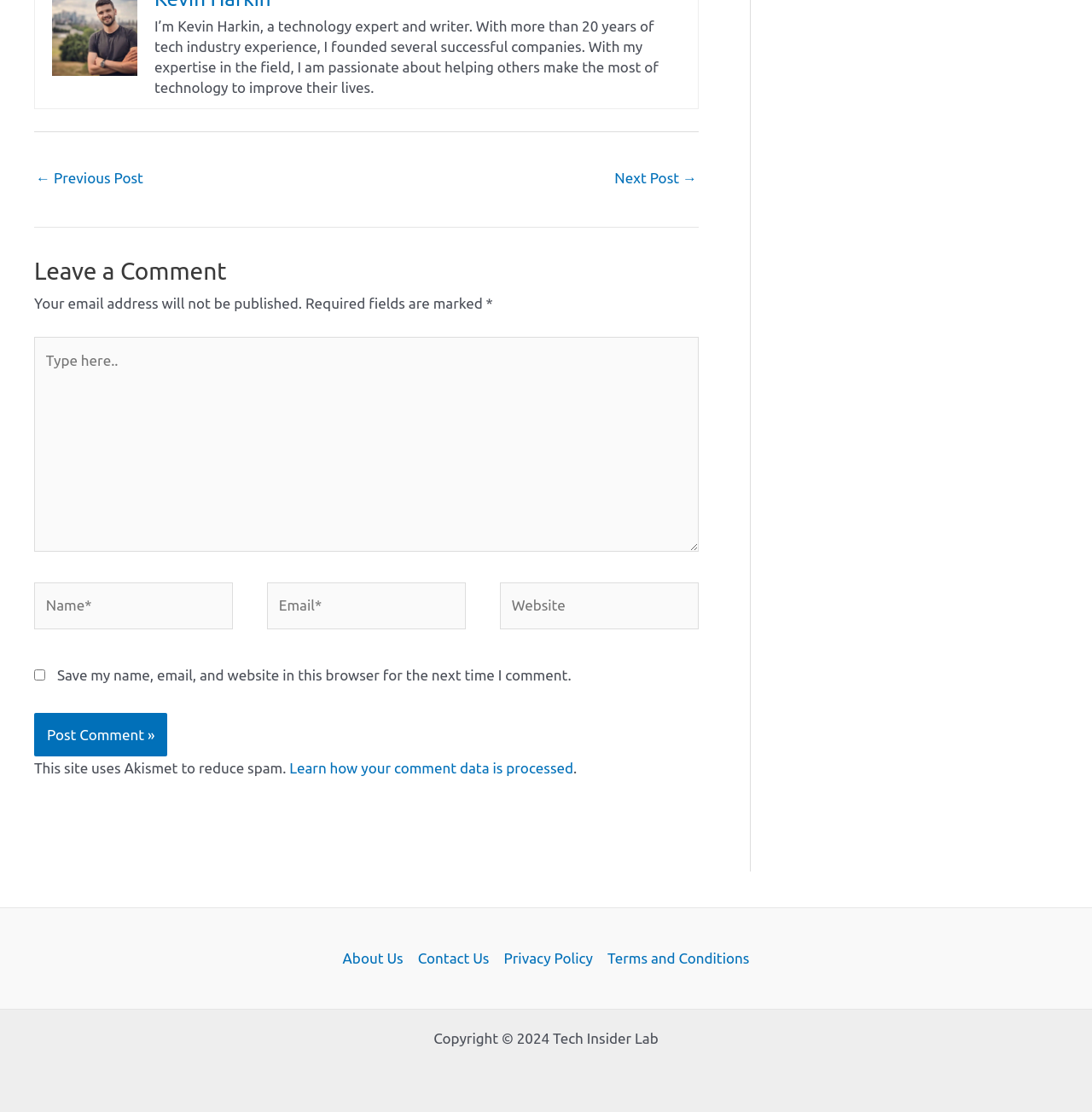Kindly determine the bounding box coordinates for the area that needs to be clicked to execute this instruction: "Type a message".

[0.031, 0.303, 0.64, 0.496]